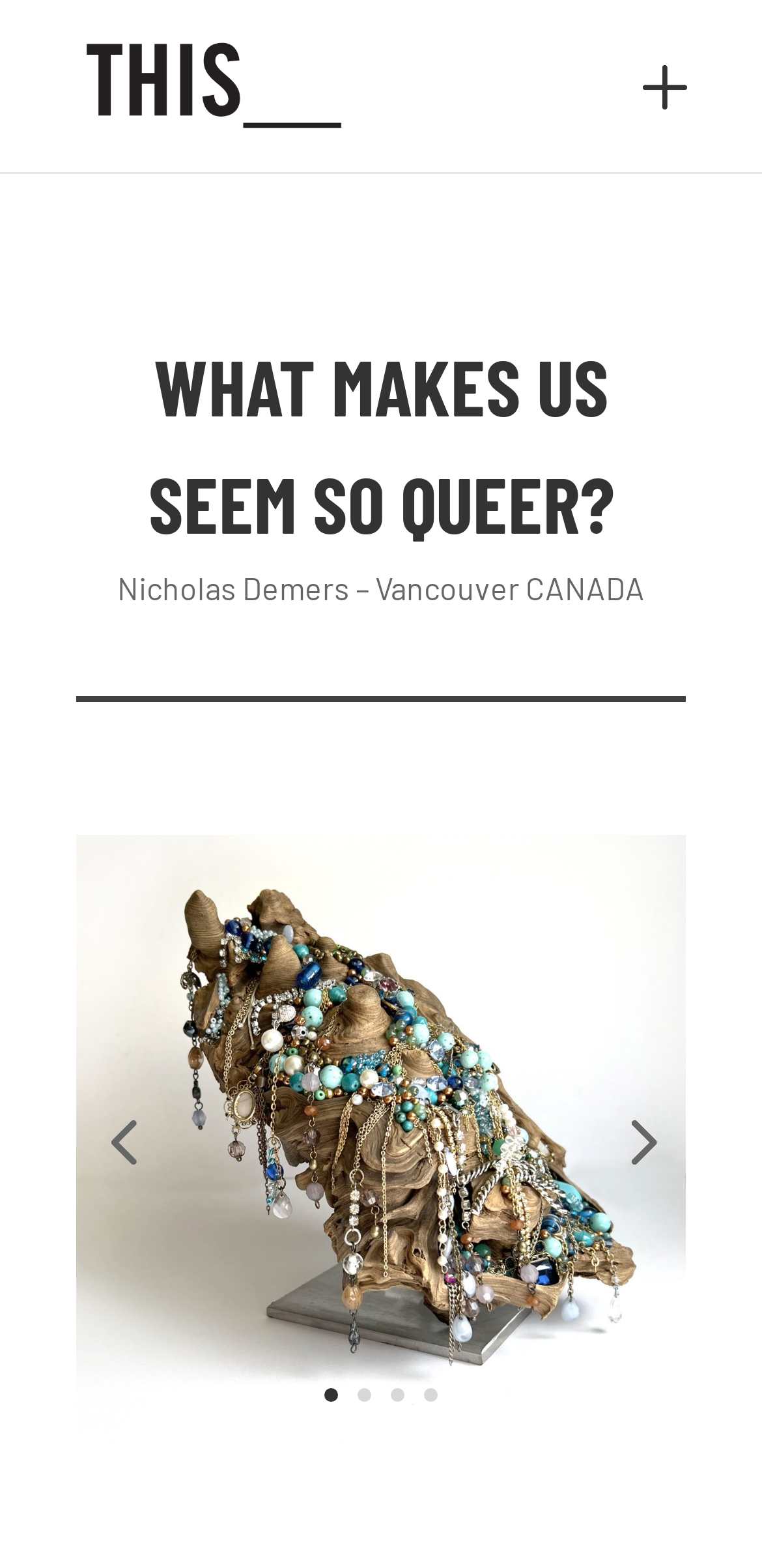How many links are there on the webpage?
Please respond to the question with as much detail as possible.

There are 7 links on the webpage, including the link 'THIS_______________________' at the top, the link 'floating-fantasy-glam-canyon' in the middle, and 5 numbered links at the bottom.